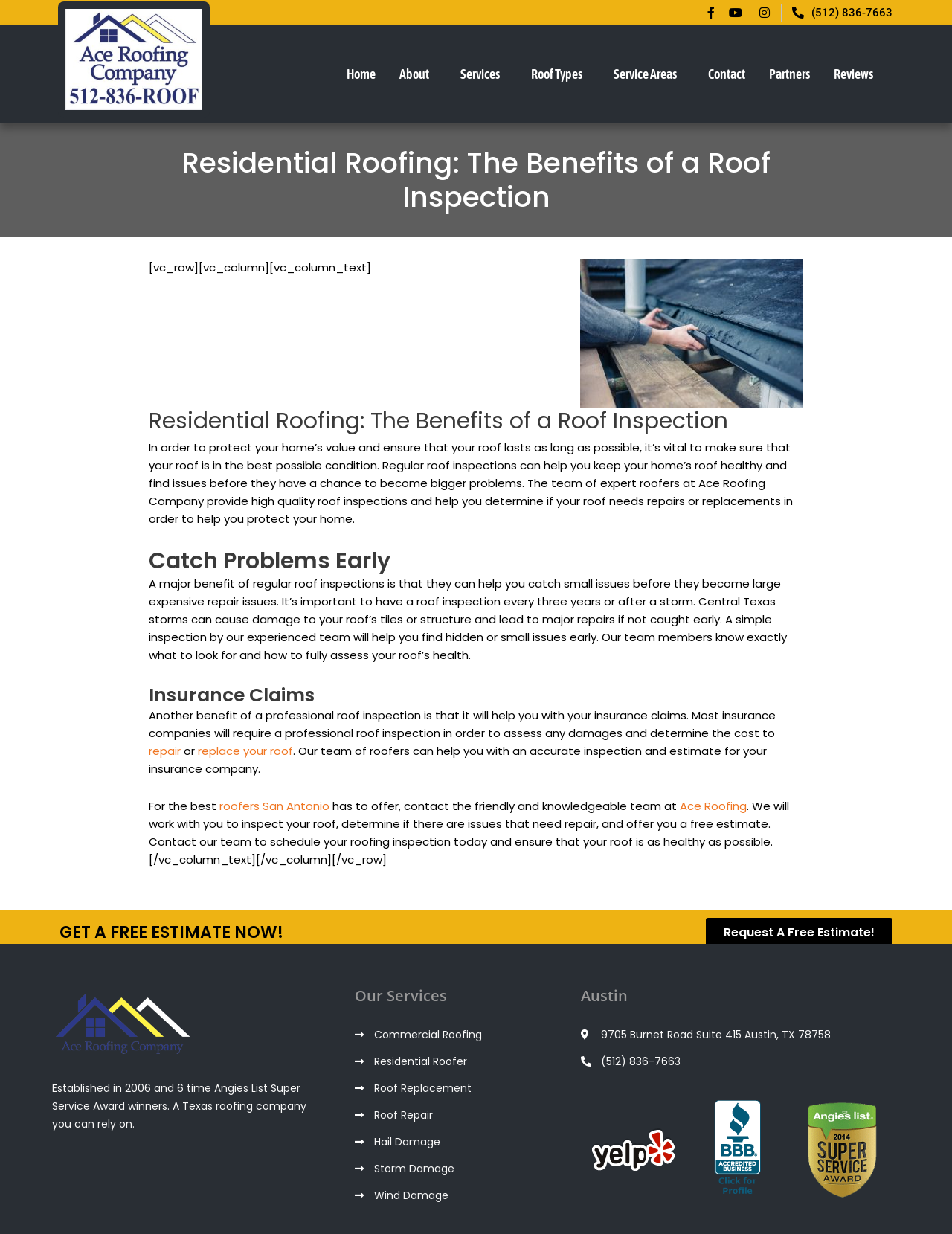Locate the bounding box coordinates of the clickable area to execute the instruction: "View the 'Commercial Roofing' service". Provide the coordinates as four float numbers between 0 and 1, represented as [left, top, right, bottom].

[0.372, 0.831, 0.61, 0.846]